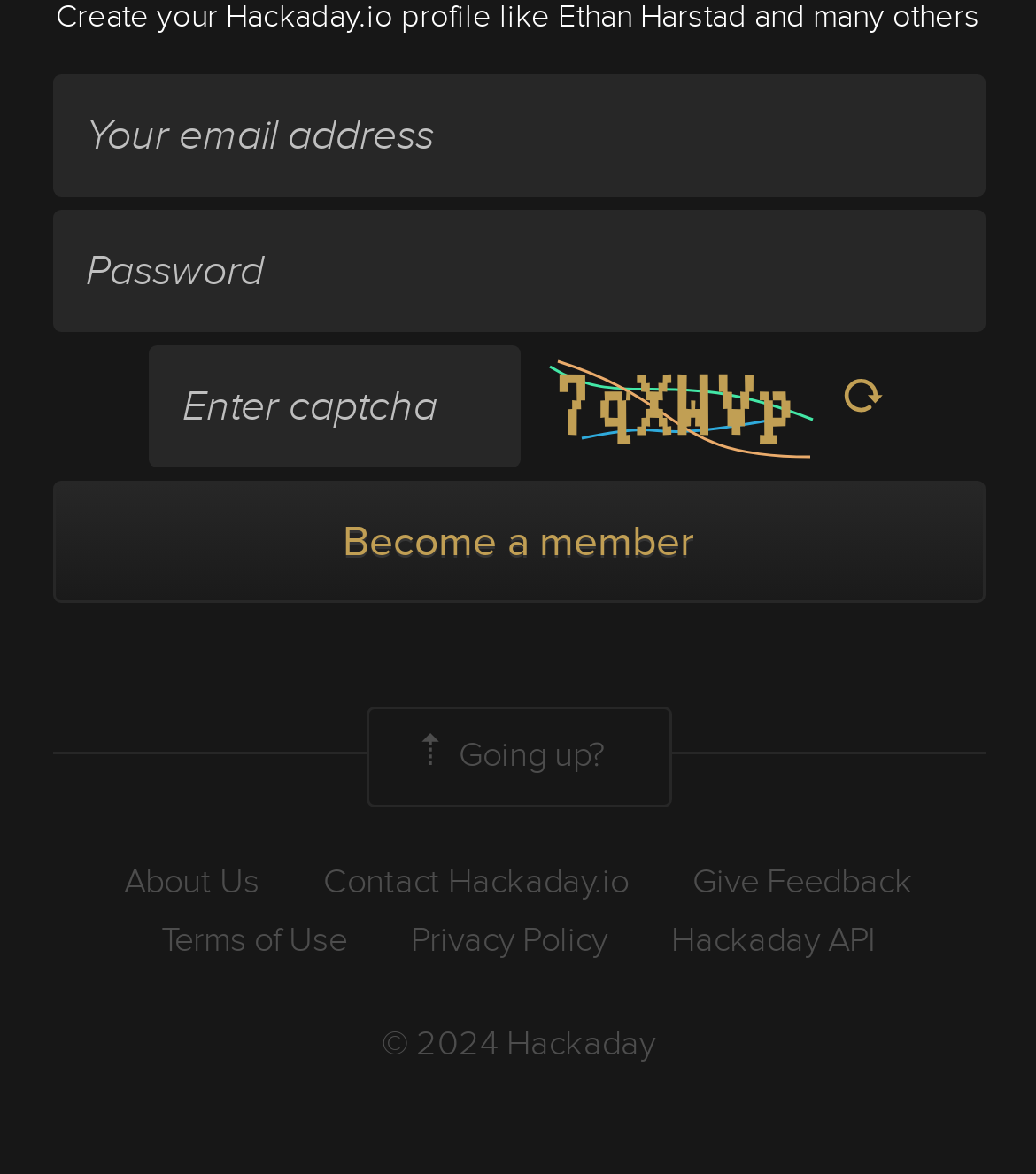Can you pinpoint the bounding box coordinates for the clickable element required for this instruction: "Enter email address"? The coordinates should be four float numbers between 0 and 1, i.e., [left, top, right, bottom].

[0.05, 0.063, 0.95, 0.167]